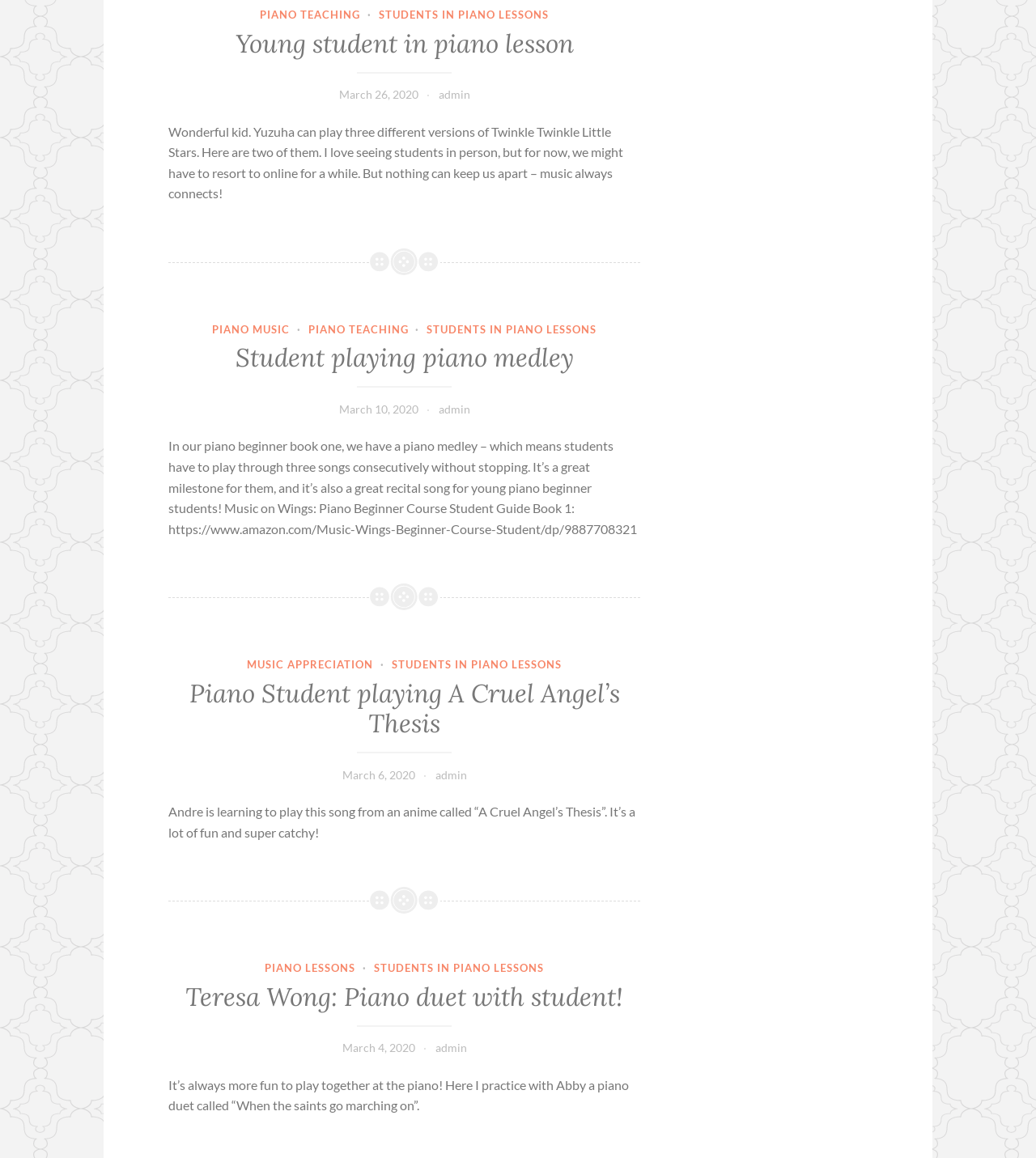Identify the bounding box coordinates of the area that should be clicked in order to complete the given instruction: "Read the article 'Piano Student playing A Cruel Angel’s Thesis'". The bounding box coordinates should be four float numbers between 0 and 1, i.e., [left, top, right, bottom].

[0.182, 0.585, 0.598, 0.639]